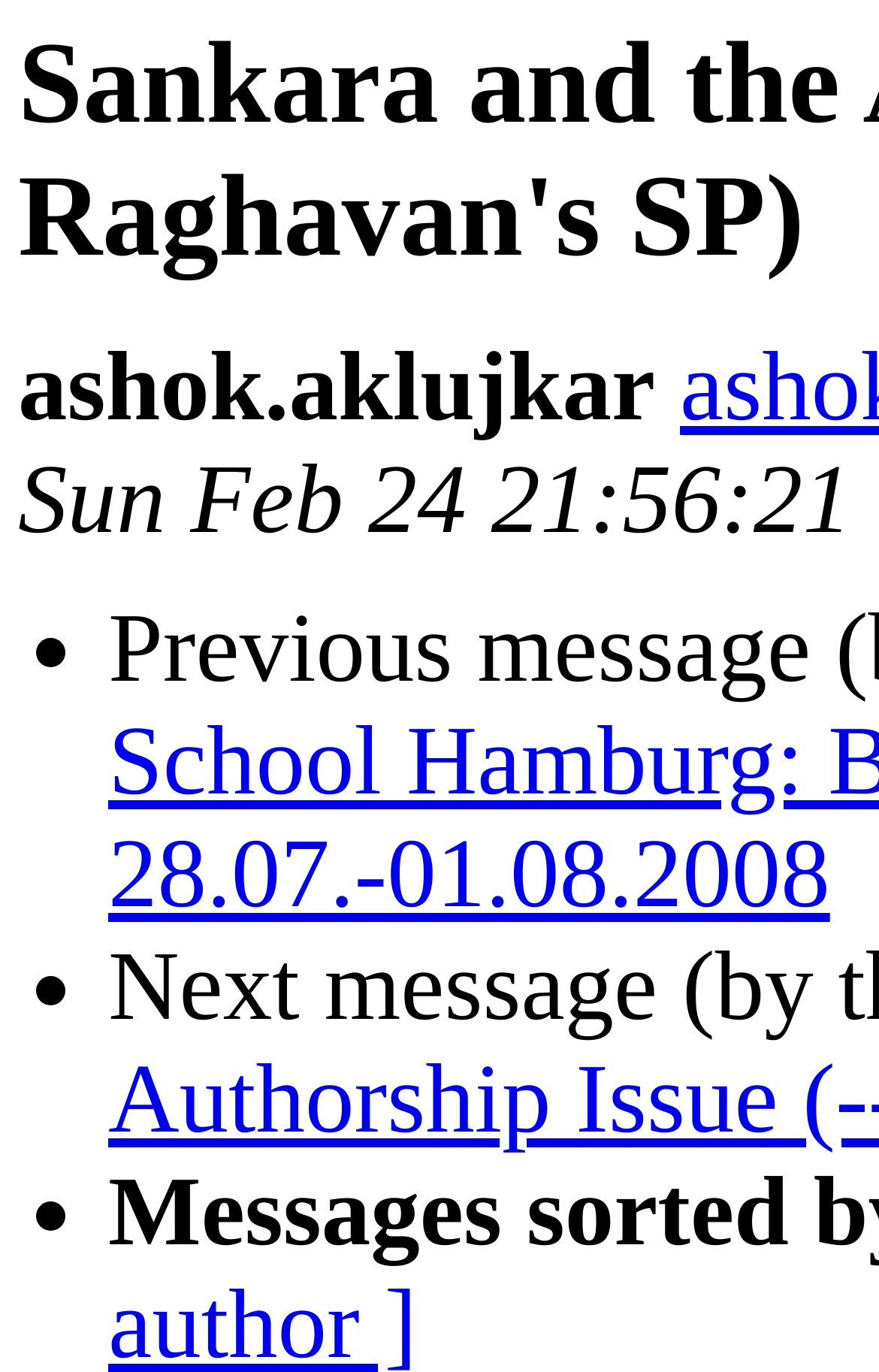What is the main title displayed on this webpage?

Sankara and the Authorship Issue (--> Raghavan's SP)